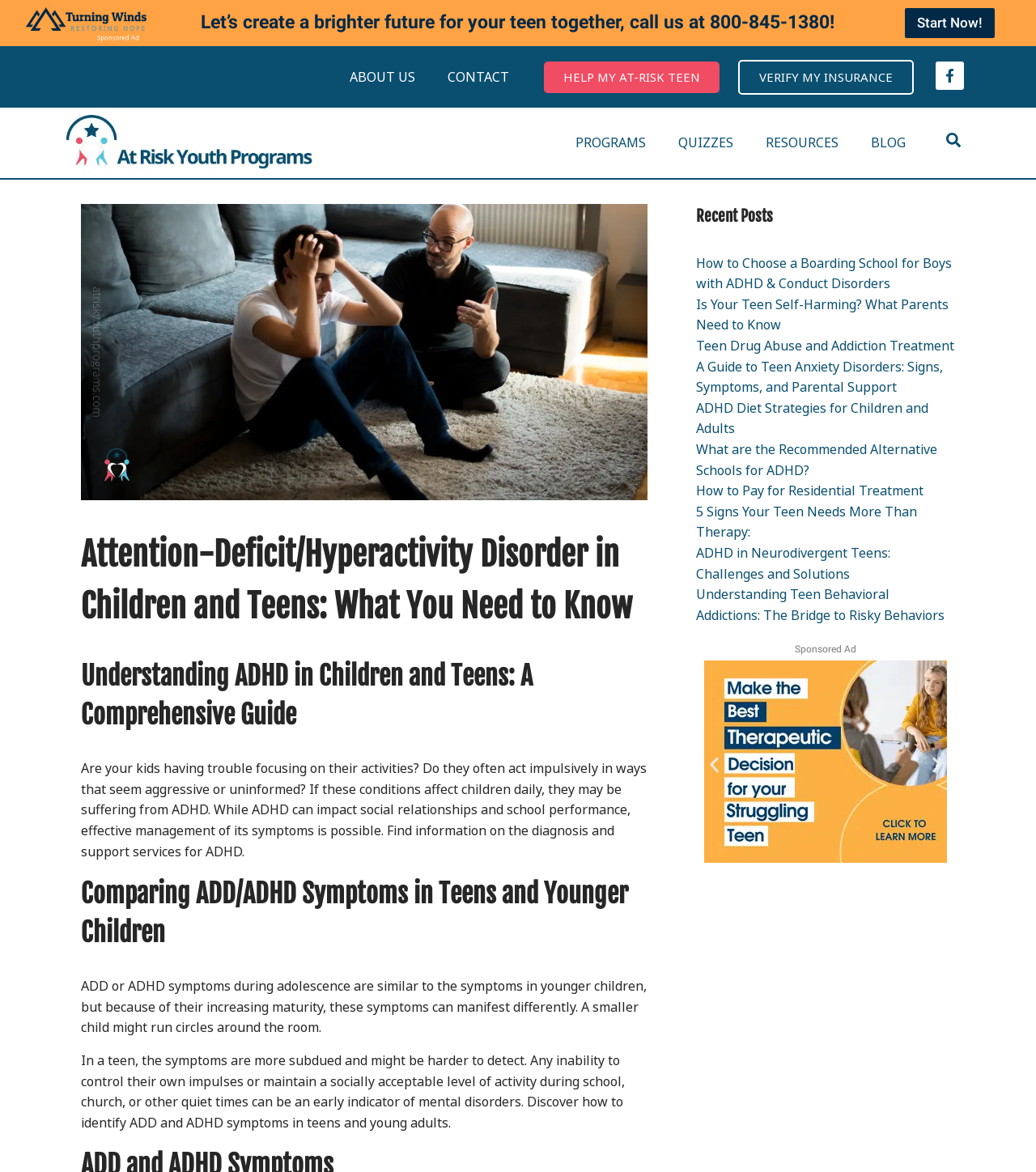Find and generate the main title of the webpage.

Attention-Deficit/Hyperactivity Disorder in Children and Teens: What You Need to Know